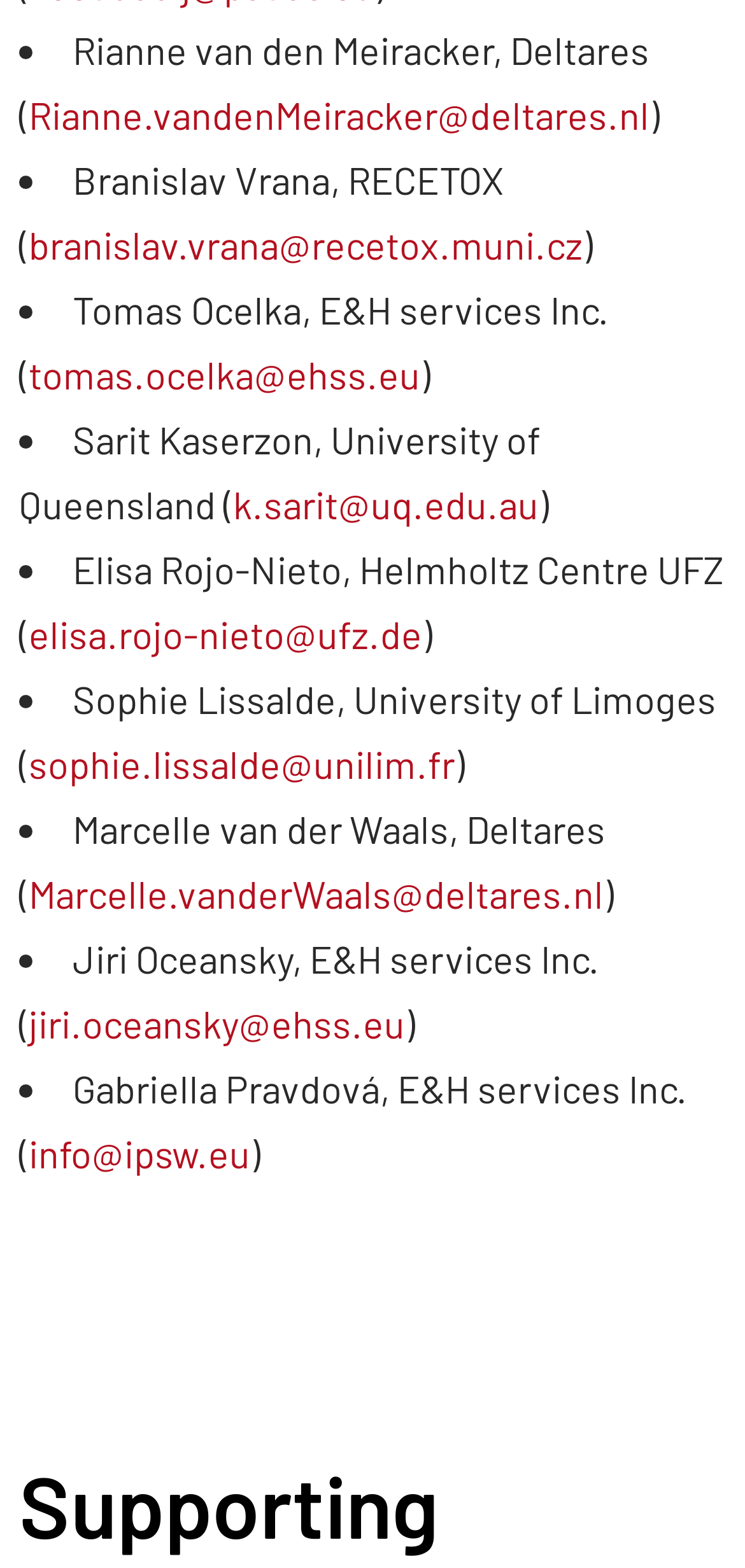Extract the bounding box coordinates for the UI element described by the text: "Effective Communication". The coordinates should be in the form of [left, top, right, bottom] with values between 0 and 1.

None